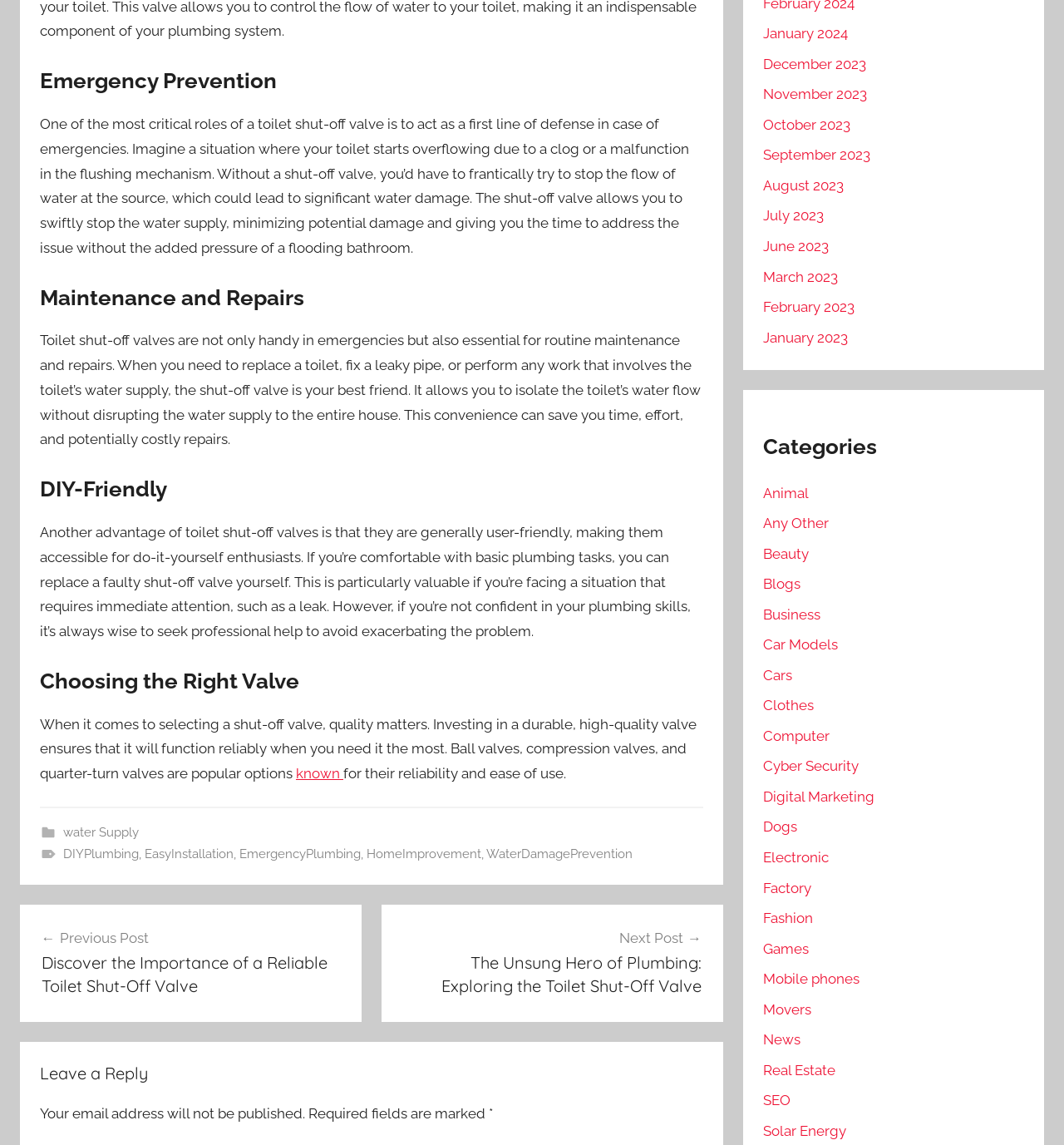Find the bounding box coordinates for the area that must be clicked to perform this action: "Read the article '11 Best Places To Buy Rolex Replica Watches With 60% Discount'".

None